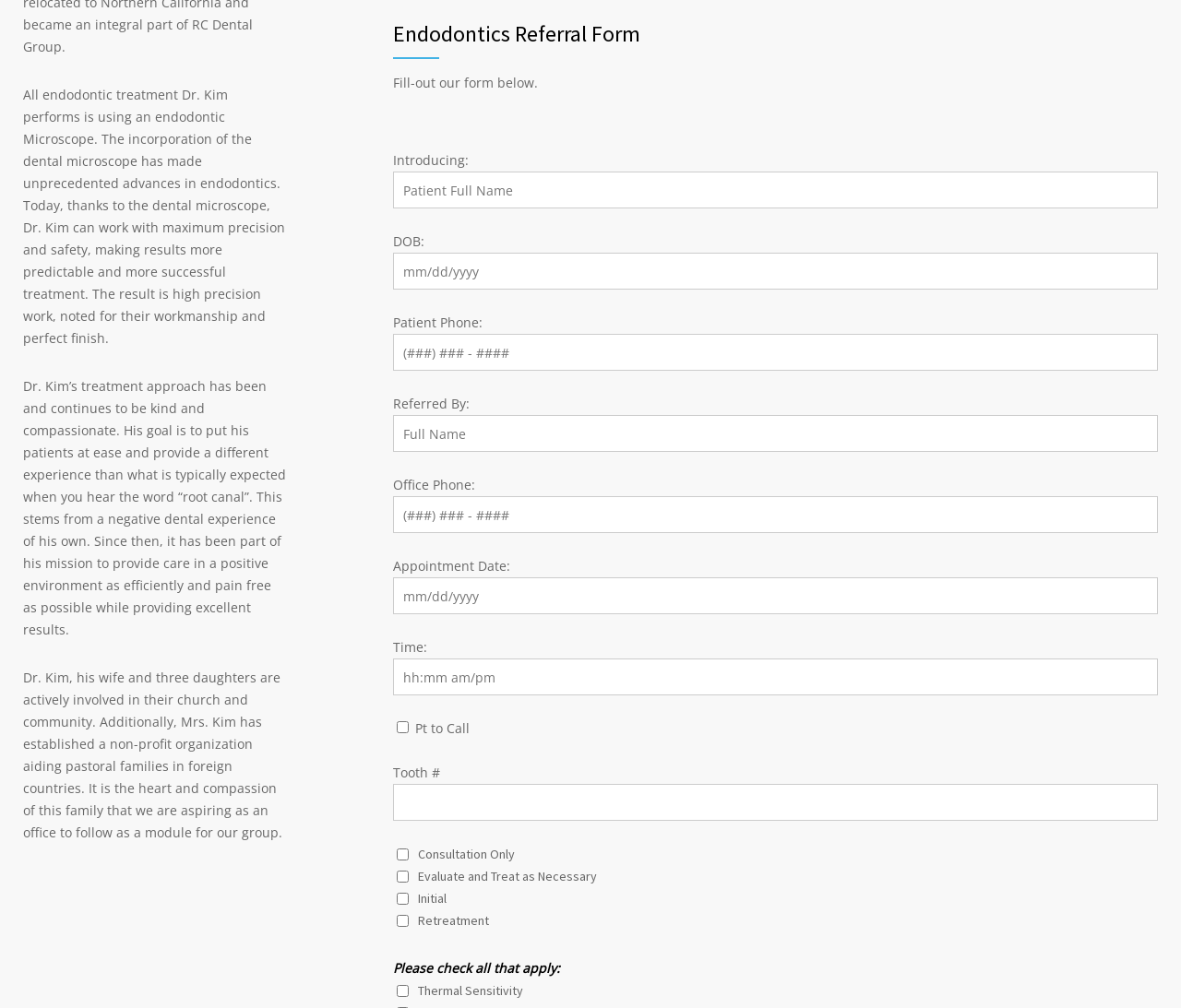Determine the bounding box coordinates of the region I should click to achieve the following instruction: "Select appointment date". Ensure the bounding box coordinates are four float numbers between 0 and 1, i.e., [left, top, right, bottom].

[0.333, 0.573, 0.98, 0.609]